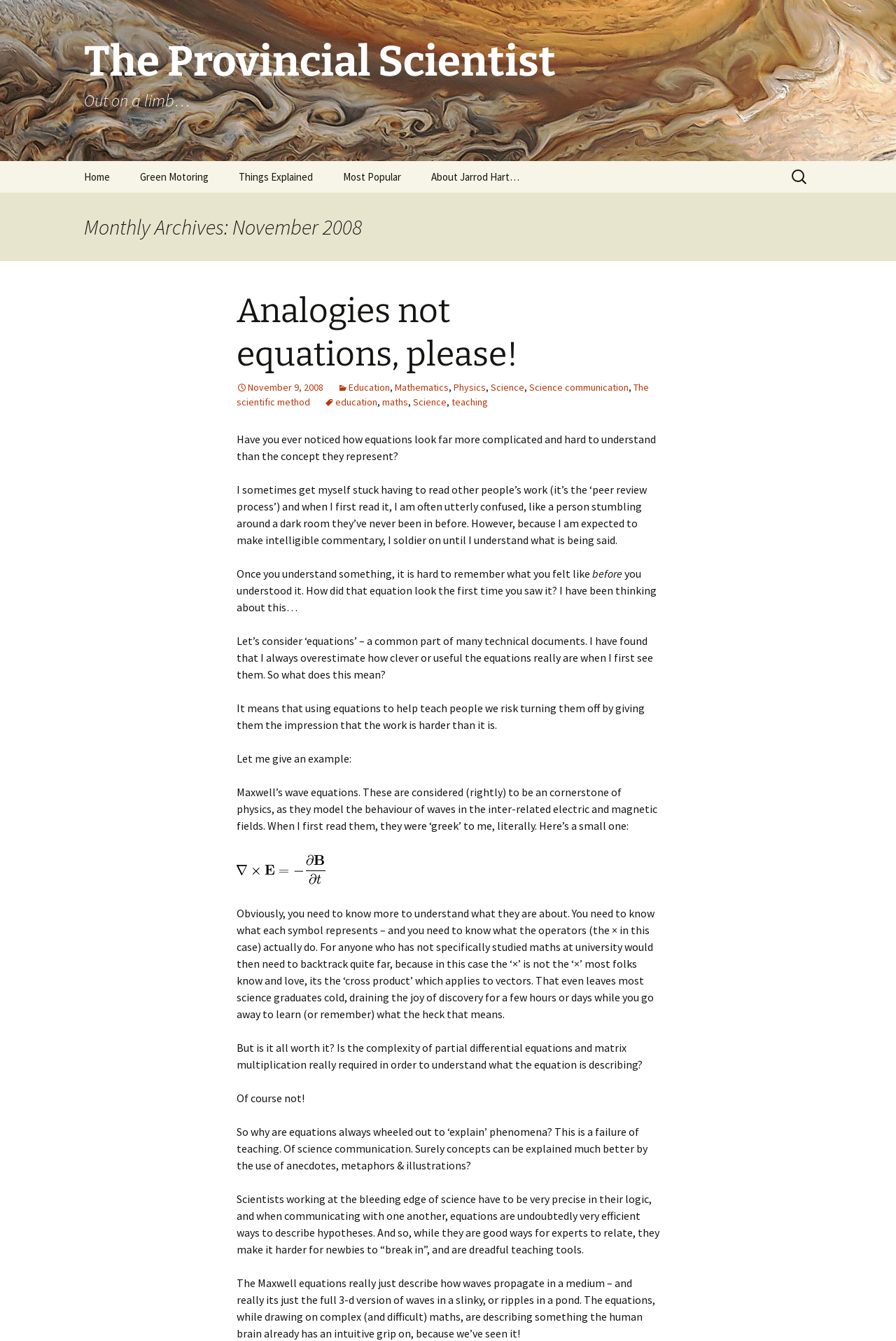Can you specify the bounding box coordinates of the area that needs to be clicked to fulfill the following instruction: "Search for something"?

None